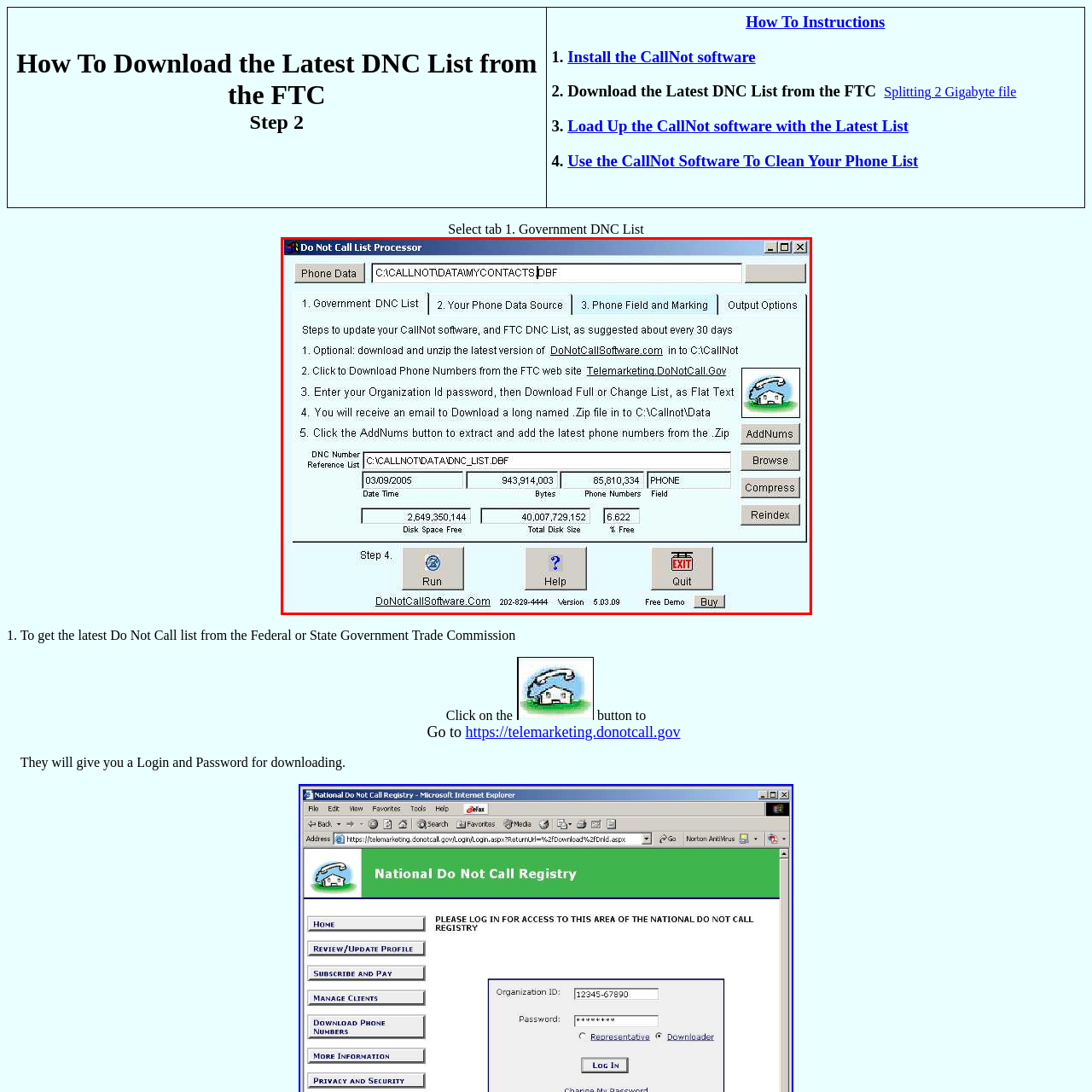Look at the image marked by the red box and respond with a single word or phrase: What type of information is displayed in the 'Referential Information' section?

Last download date, file size, and number of phone numbers